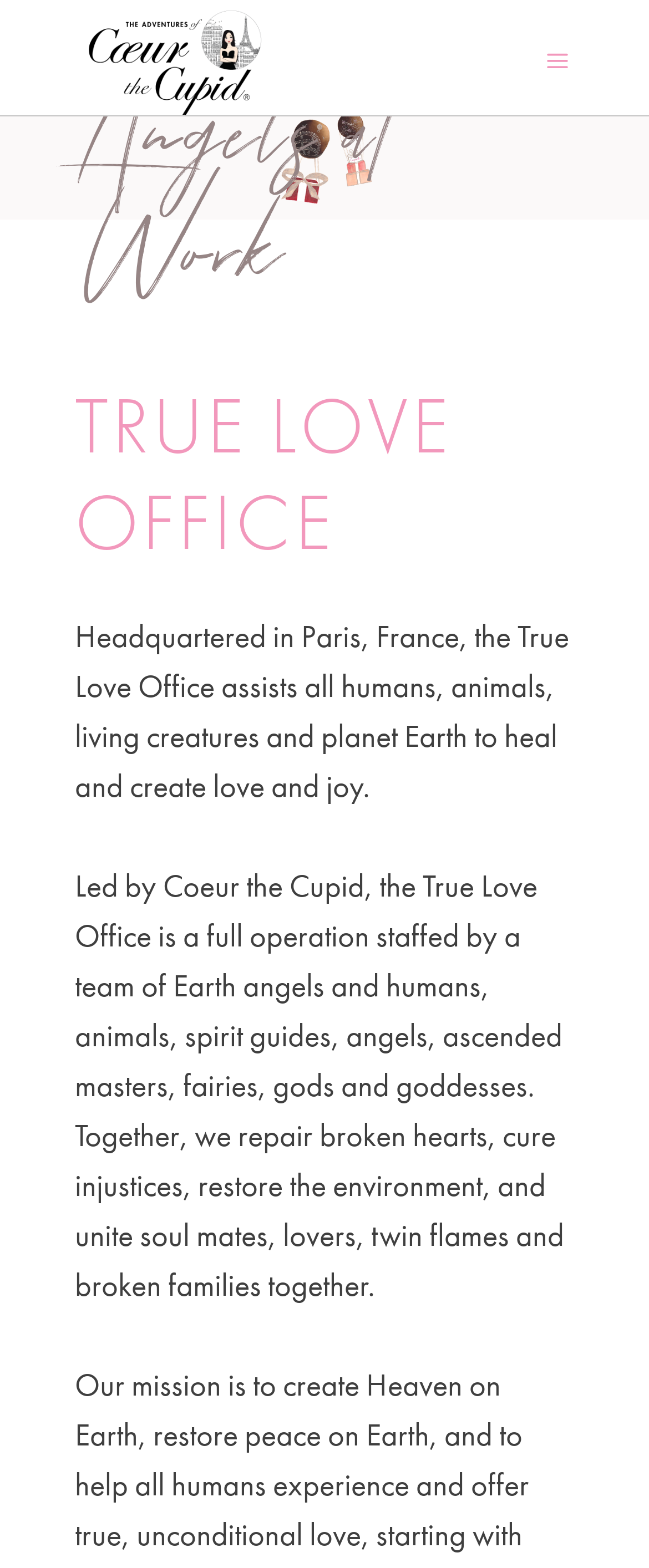What does the True Love Office repair?
Please provide an in-depth and detailed response to the question.

The True Love Office repairs broken hearts, as stated in the static text on the webpage, which says 'Together, we repair broken hearts, cure injustices, restore the environment, and unite soul mates, lovers, twin flames and broken families together.'